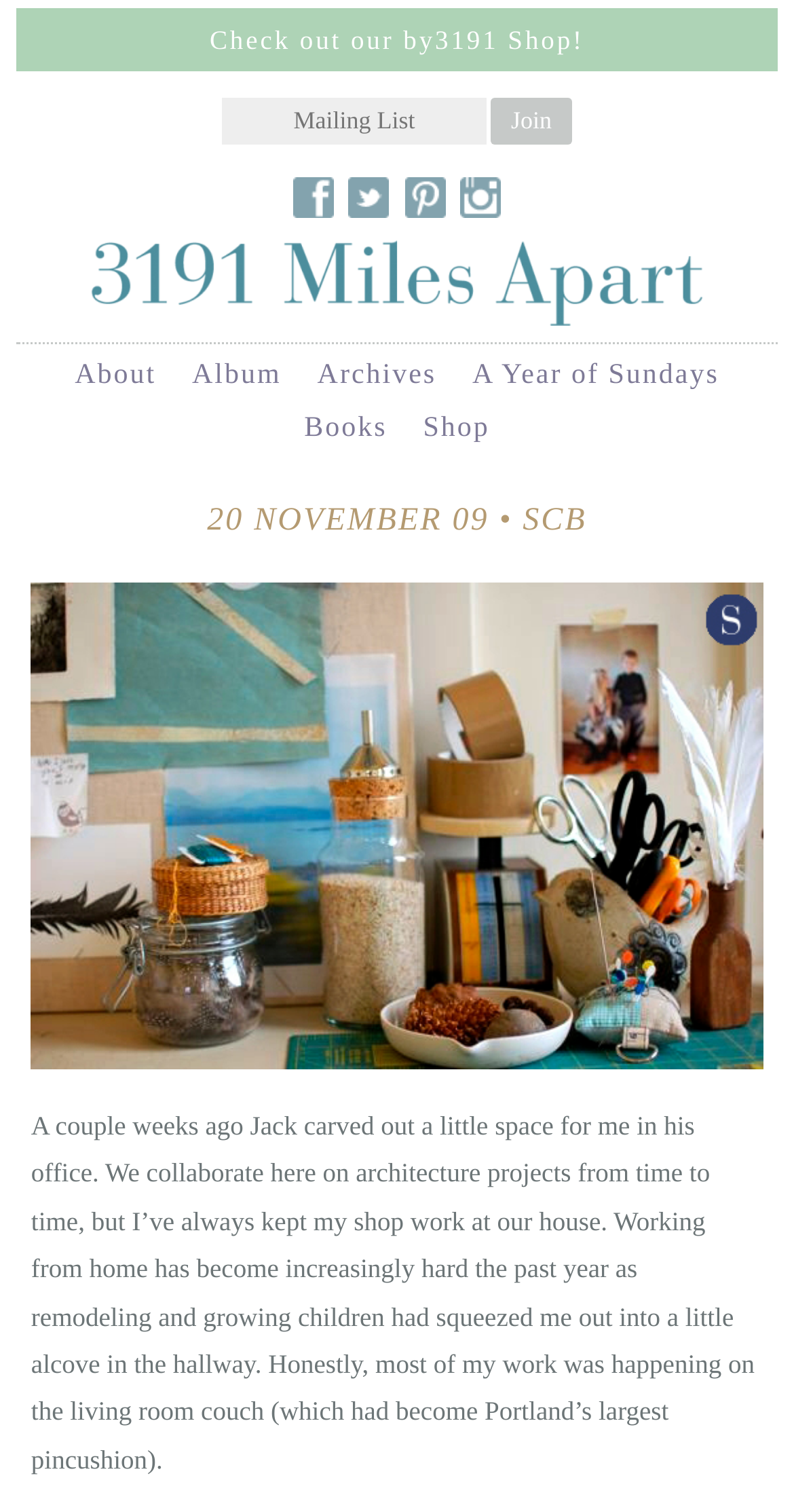Find the bounding box of the element with the following description: "name="EMAIL" placeholder="Mailing List"". The coordinates must be four float numbers between 0 and 1, formatted as [left, top, right, bottom].

[0.279, 0.064, 0.613, 0.095]